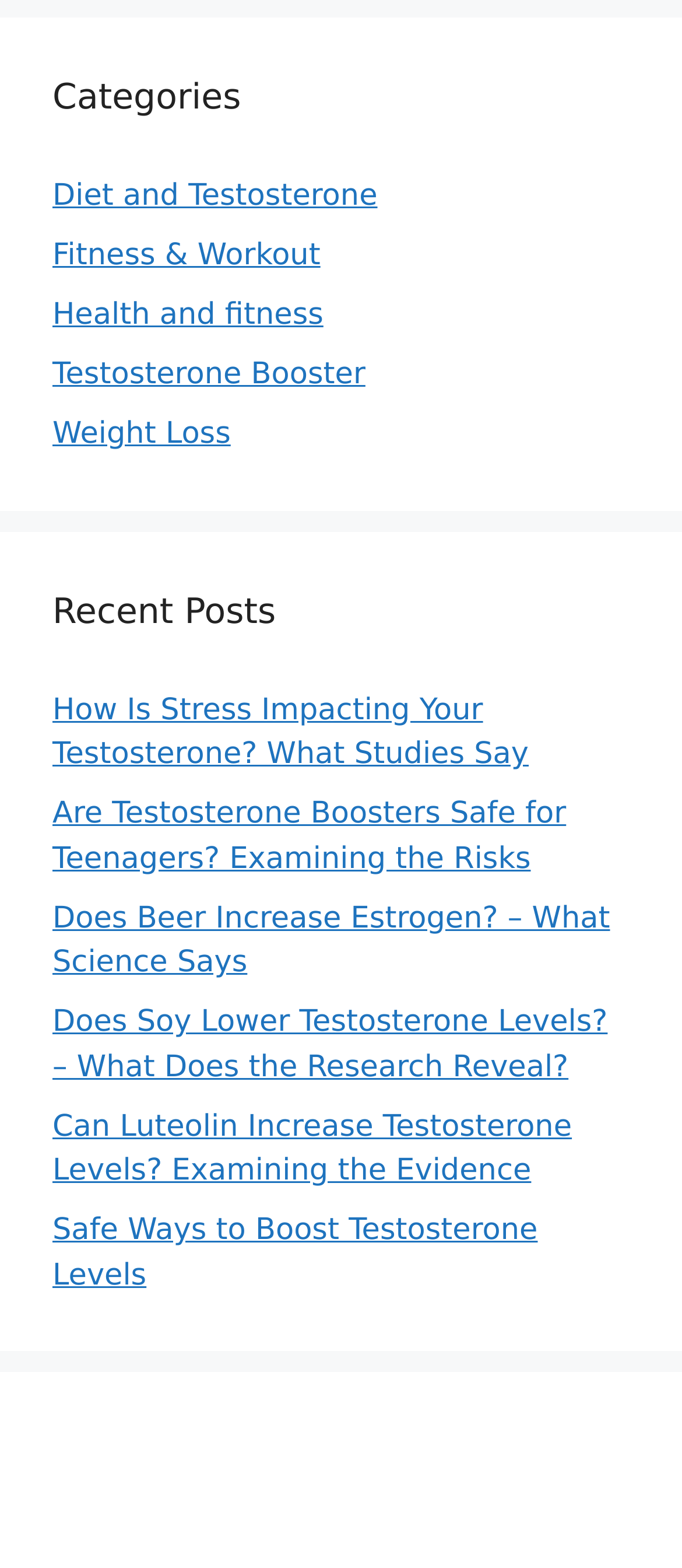Please respond to the question with a concise word or phrase:
What is the title of the first recent post?

How Is Stress Impacting Your Testosterone?